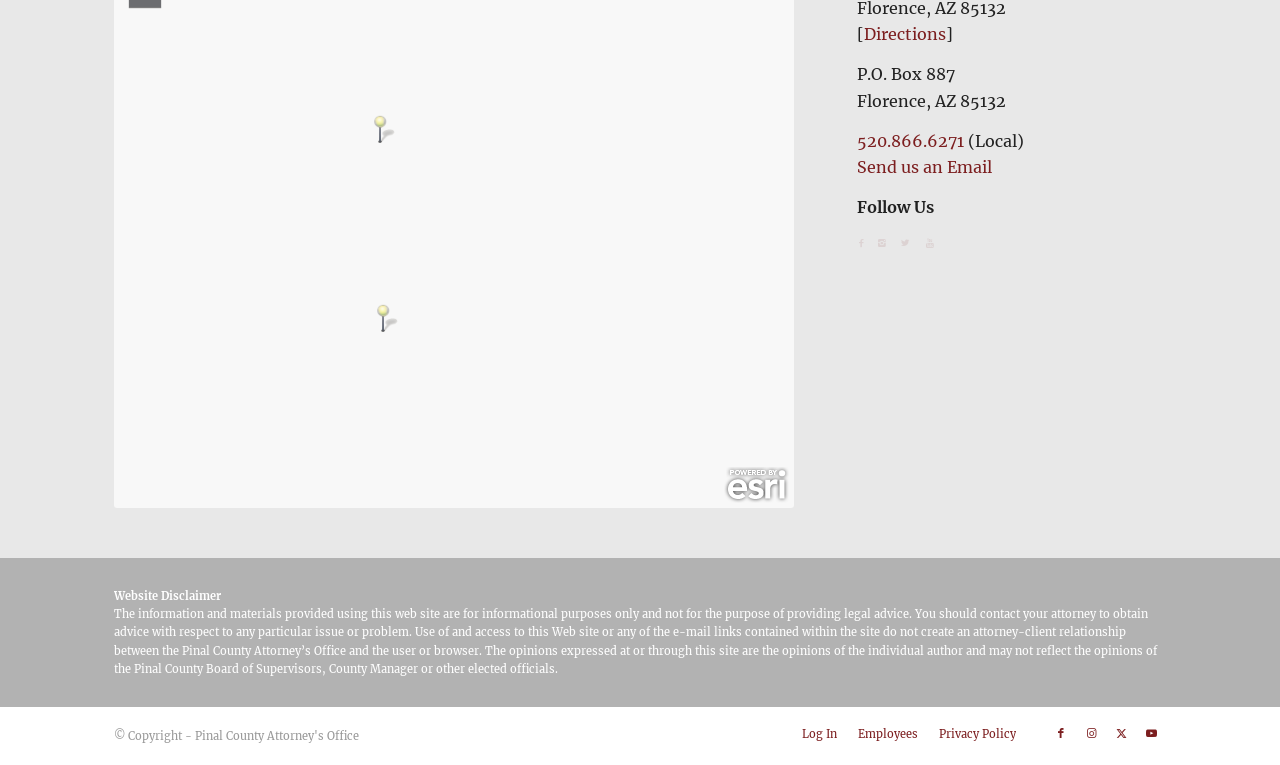Give the bounding box coordinates for this UI element: "Youtube". The coordinates should be four float numbers between 0 and 1, arranged as [left, top, right, bottom].

[0.888, 0.939, 0.911, 0.978]